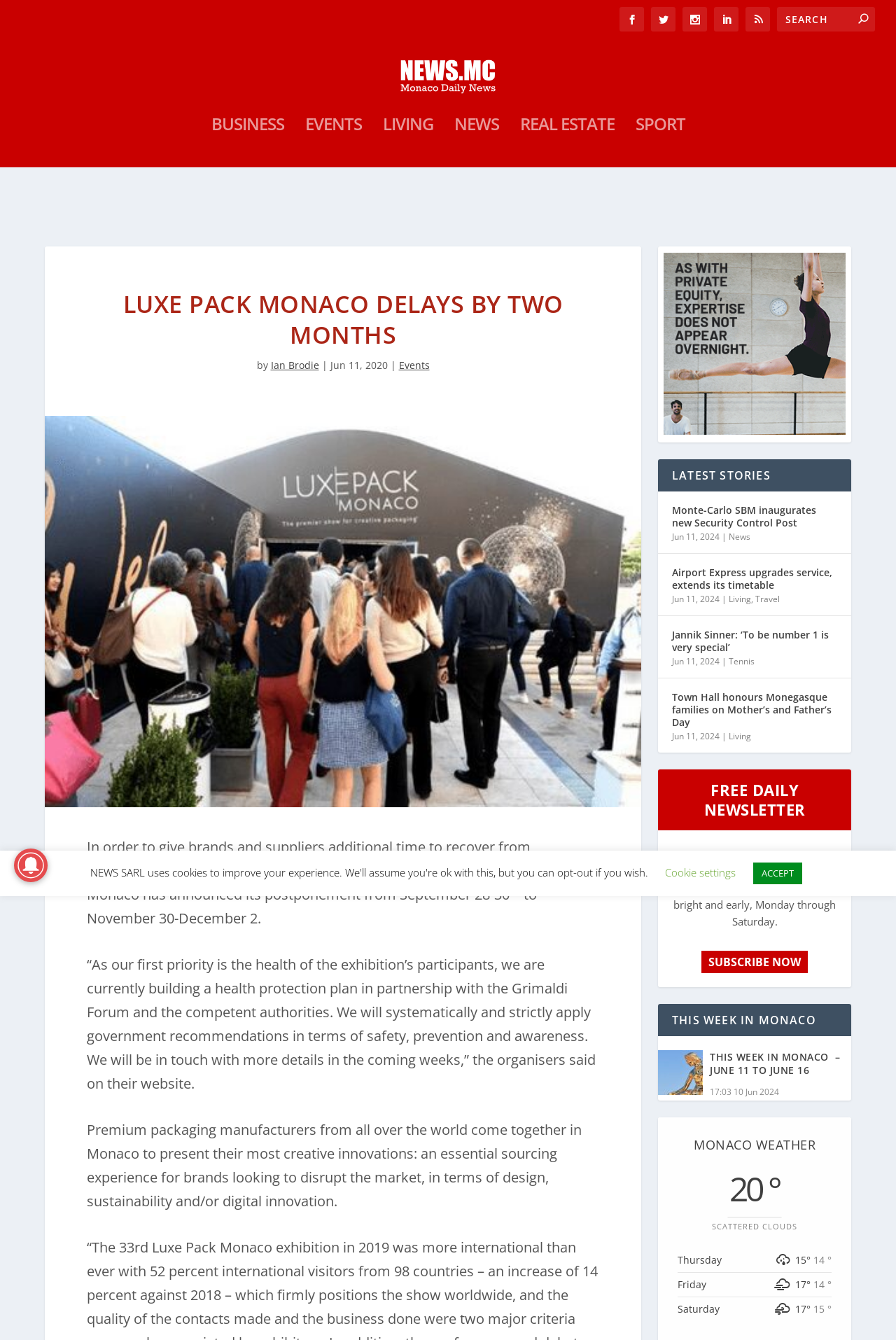Based on the image, give a detailed response to the question: What is the date of the article?

The date of the article is mentioned as Jun 11, 2020, which is indicated by the text 'Jun 11, 2020' next to the author's name.